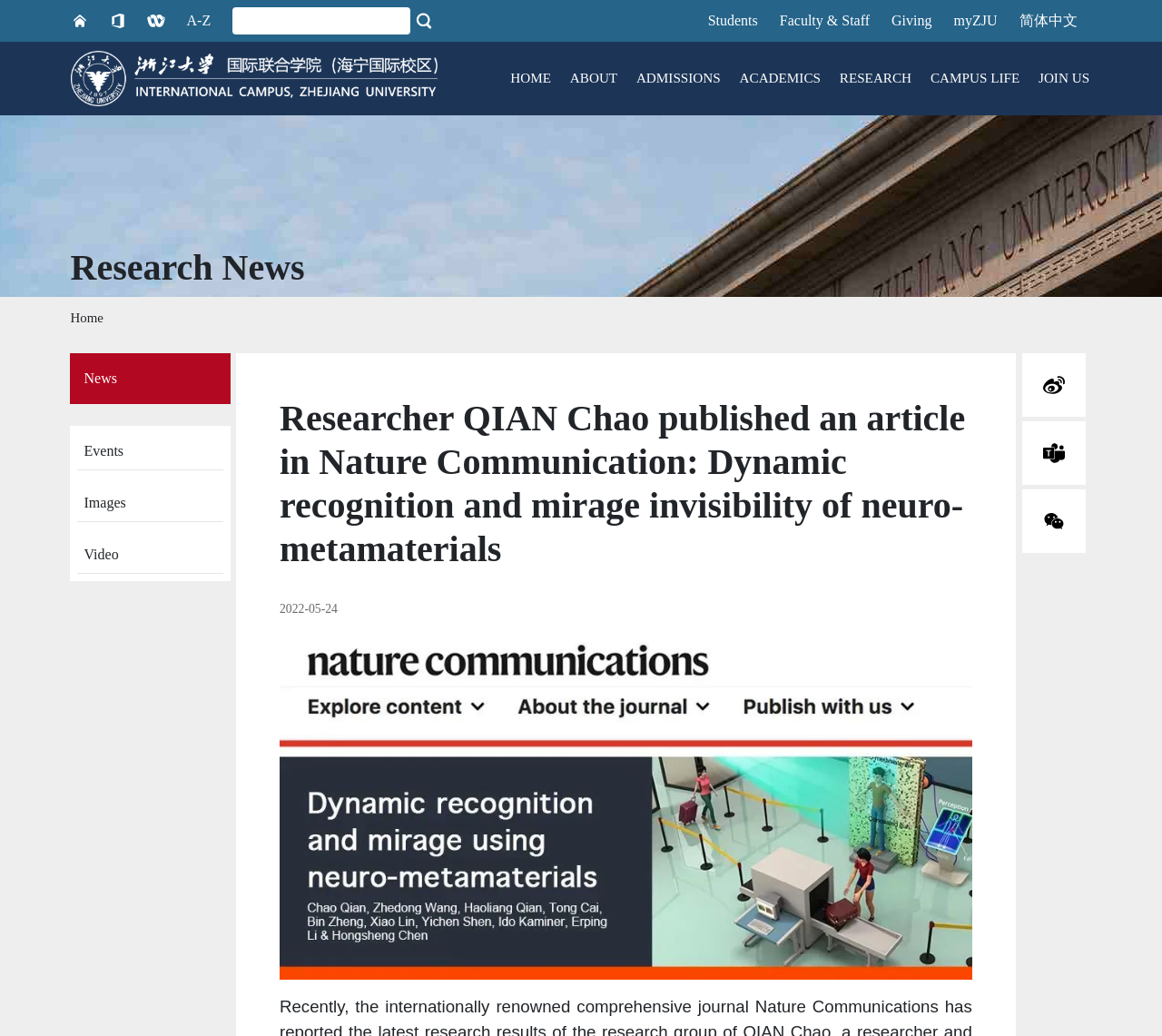Locate the bounding box coordinates of the segment that needs to be clicked to meet this instruction: "Read about the researcher QIAN Chao".

[0.061, 0.049, 0.377, 0.103]